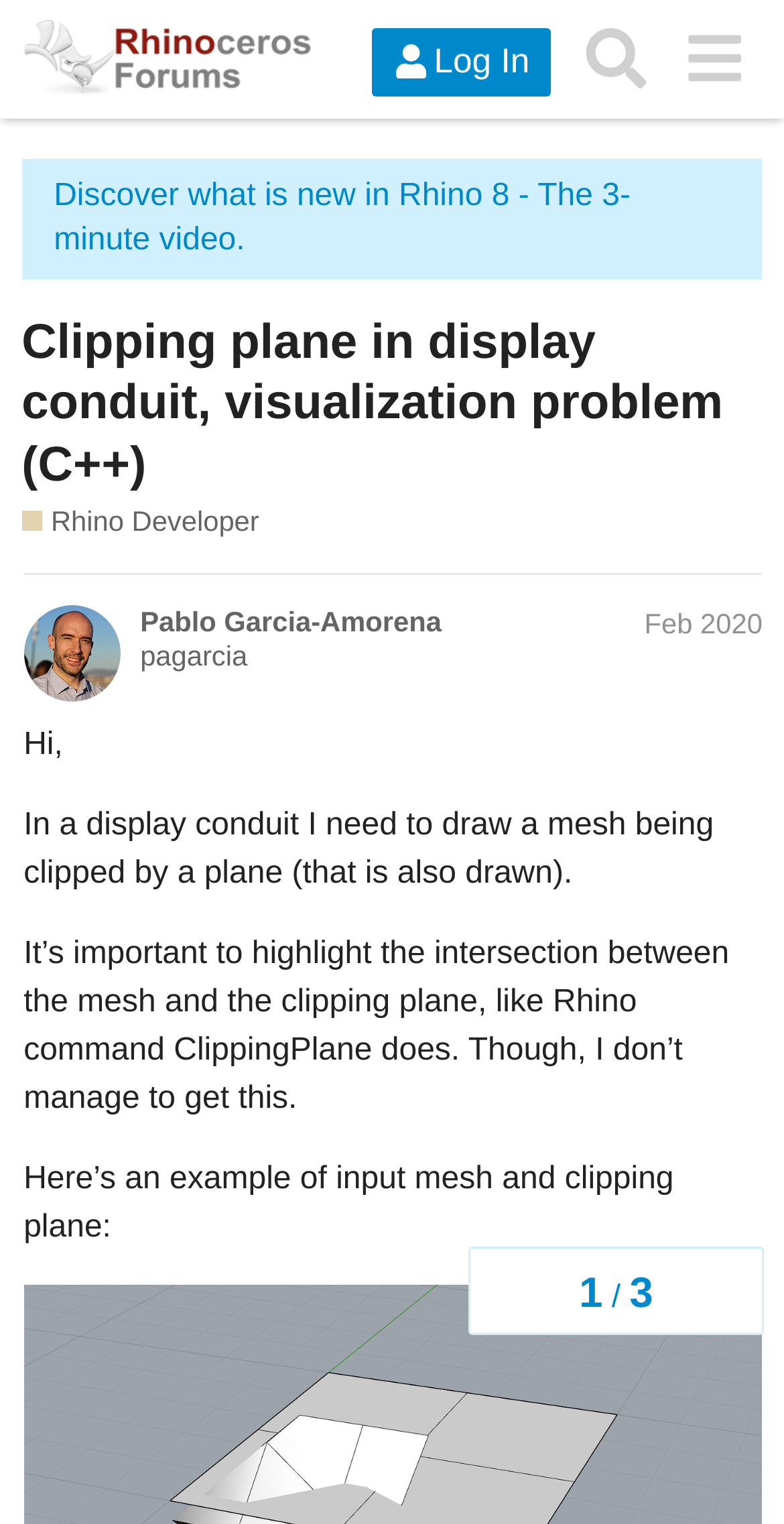Identify the bounding box coordinates of the clickable region necessary to fulfill the following instruction: "Search for topics". The bounding box coordinates should be four float numbers between 0 and 1, i.e., [left, top, right, bottom].

[0.724, 0.007, 0.848, 0.071]